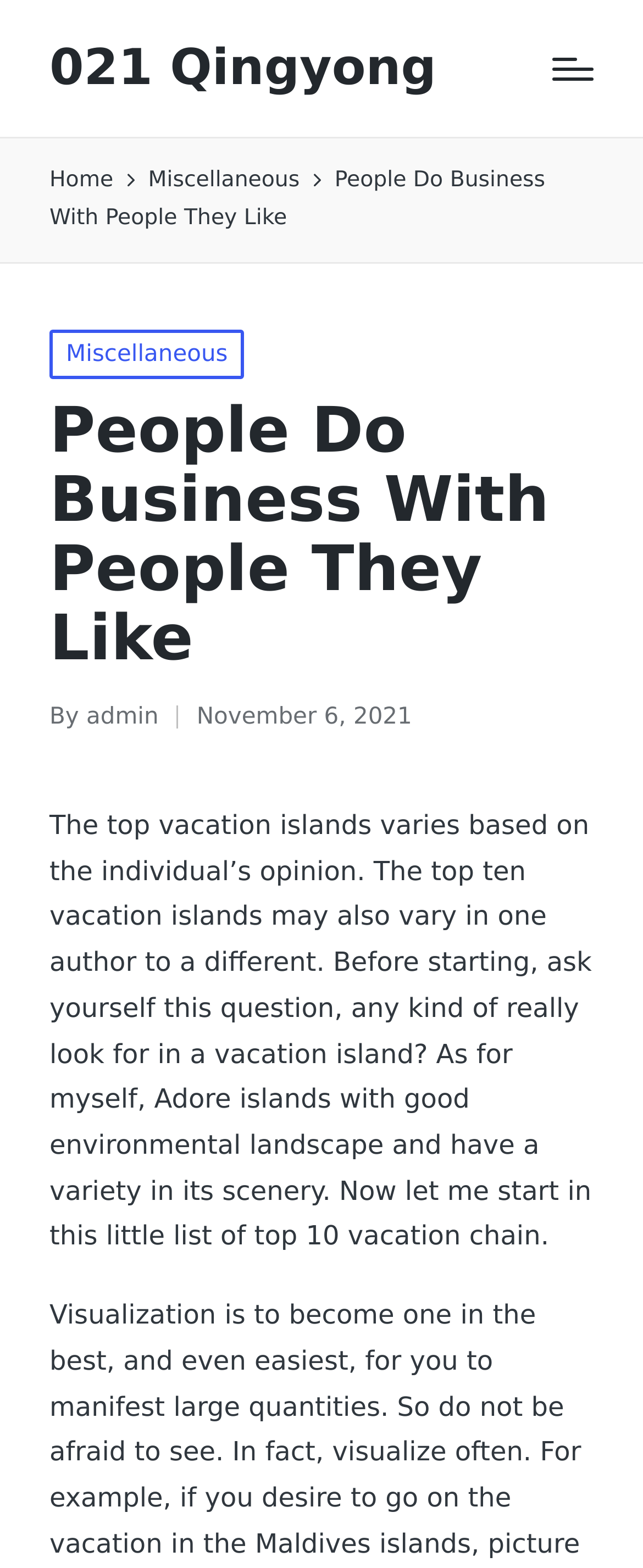For the following element description, predict the bounding box coordinates in the format (top-left x, top-left y, bottom-right x, bottom-right y). All values should be floating point numbers between 0 and 1. Description: 021 Qingyong

[0.077, 0.026, 0.679, 0.061]